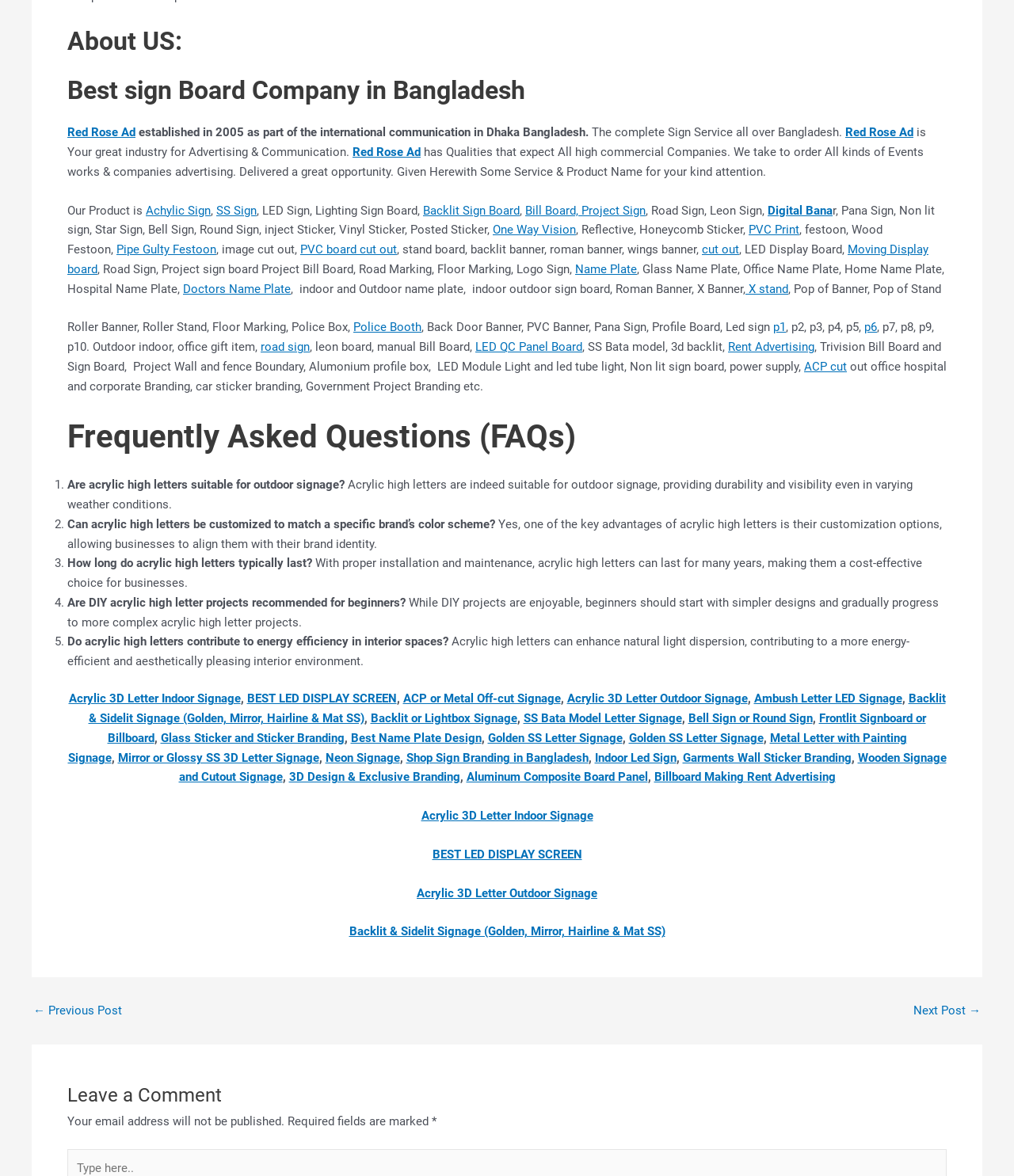Please identify the bounding box coordinates of the element I should click to complete this instruction: 'Click on 'Red Rose Ad''. The coordinates should be given as four float numbers between 0 and 1, like this: [left, top, right, bottom].

[0.066, 0.107, 0.134, 0.119]